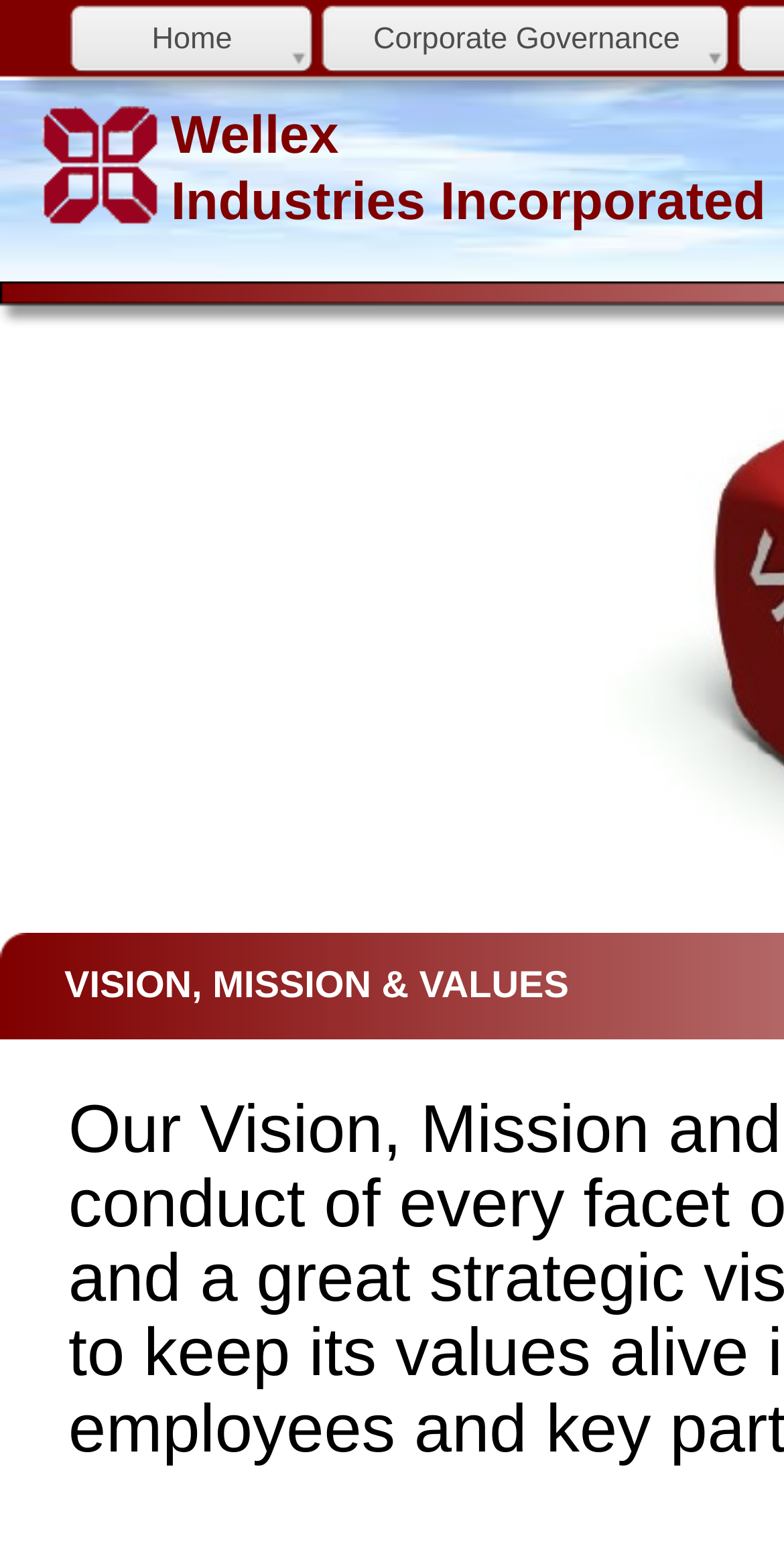Determine the bounding box for the HTML element described here: "Corporate Governance". The coordinates should be given as [left, top, right, bottom] with each number being a float between 0 and 1.

[0.405, 0.0, 0.936, 0.051]